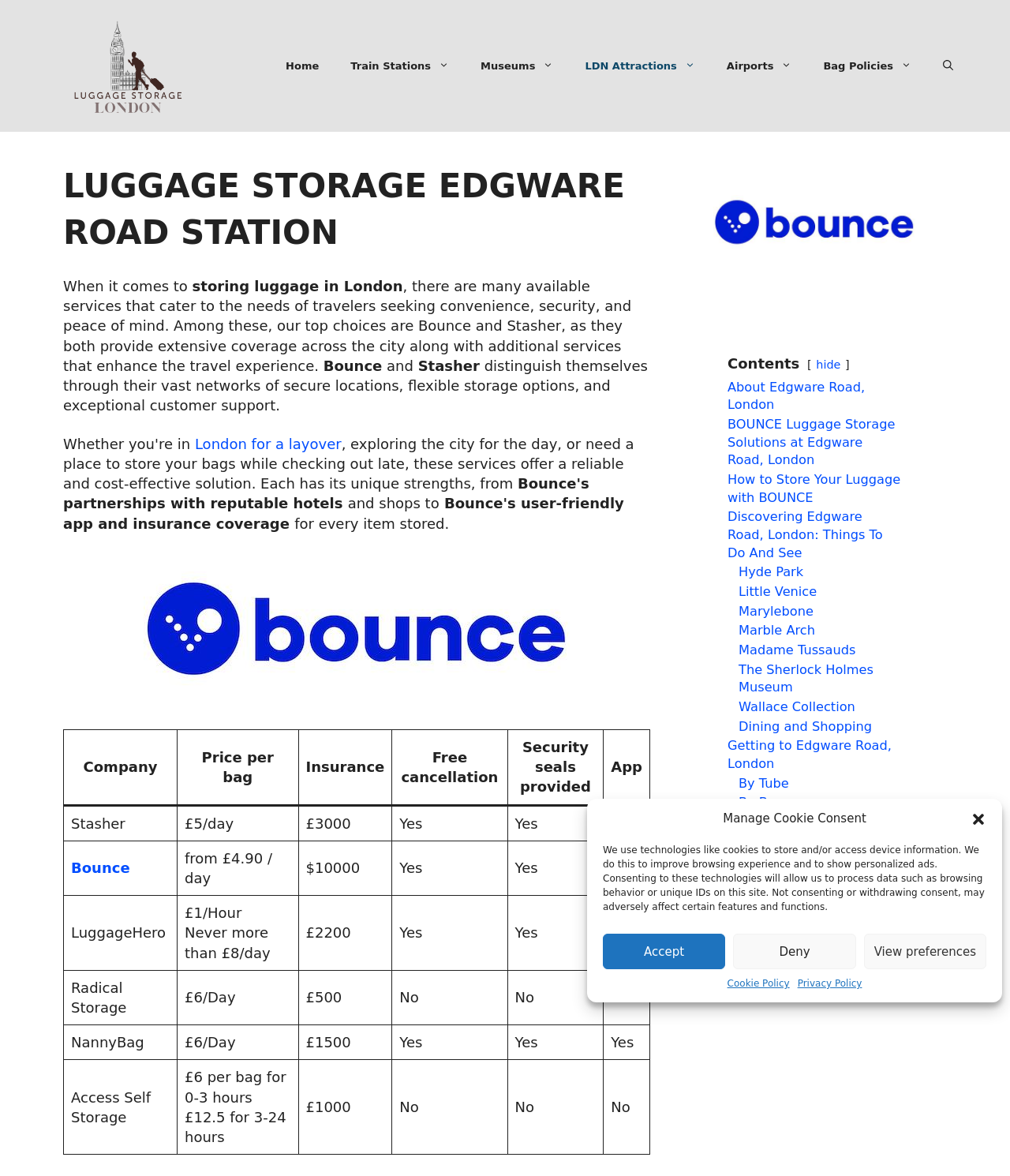Using the details from the image, please elaborate on the following question: What is the insurance amount provided by Bounce?

The insurance amount provided by Bounce is $10000, as indicated in the table under the 'Insurance' column for the Bounce row.